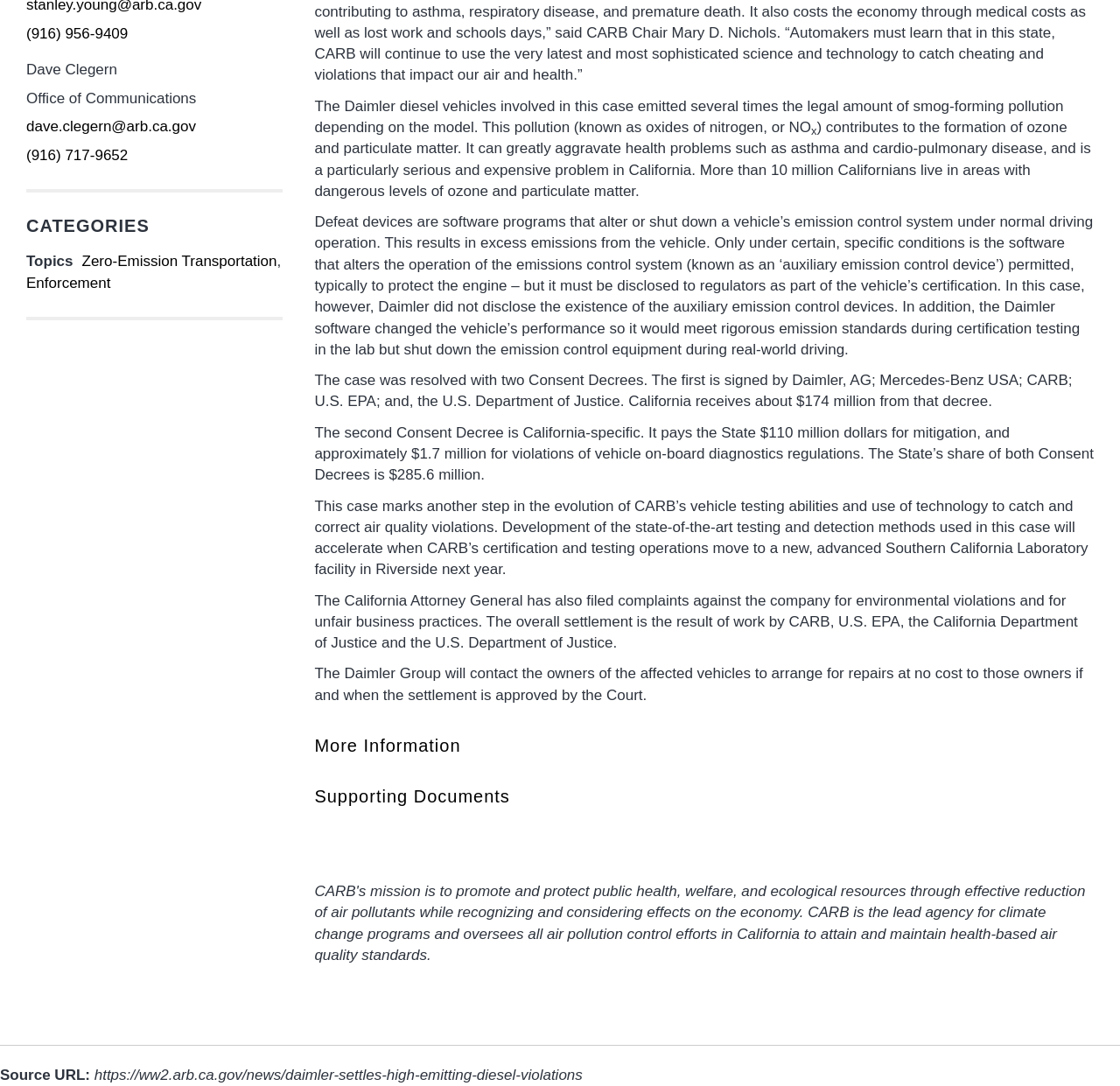Find the UI element described as: "(916) 717-9652" and predict its bounding box coordinates. Ensure the coordinates are four float numbers between 0 and 1, [left, top, right, bottom].

[0.023, 0.136, 0.114, 0.151]